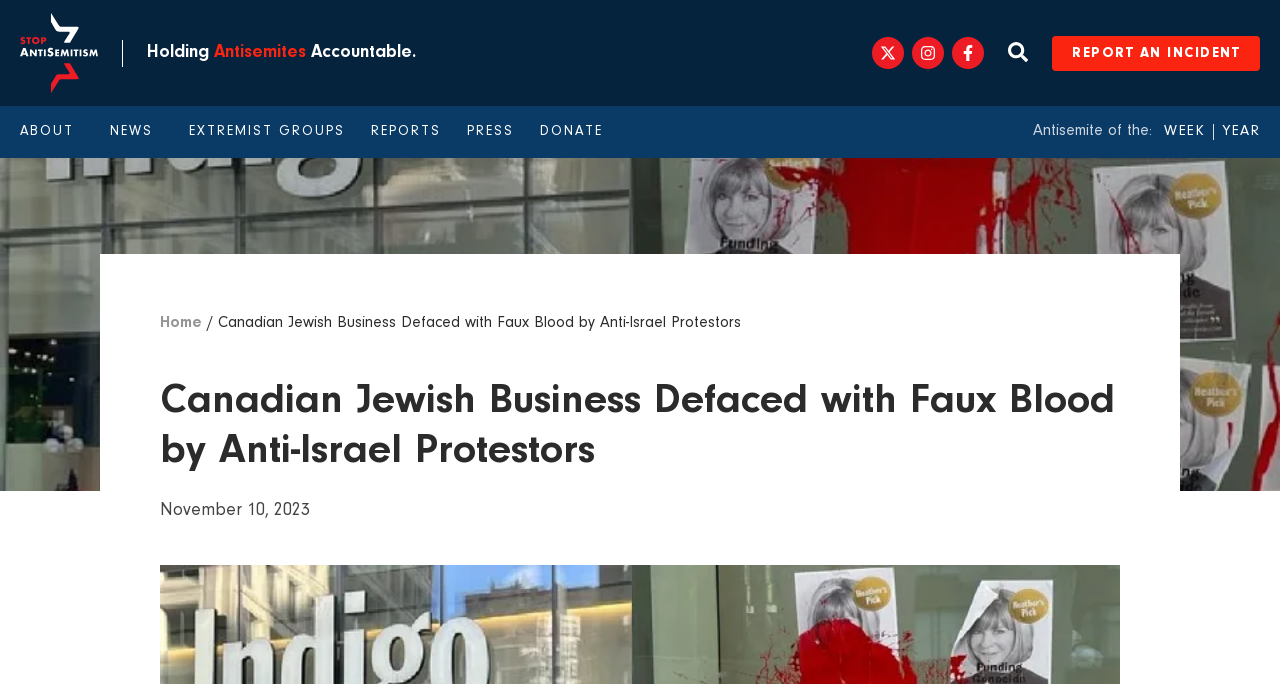Specify the bounding box coordinates of the area to click in order to follow the given instruction: "Check the Antisemite of the WEEK."

[0.909, 0.181, 0.941, 0.205]